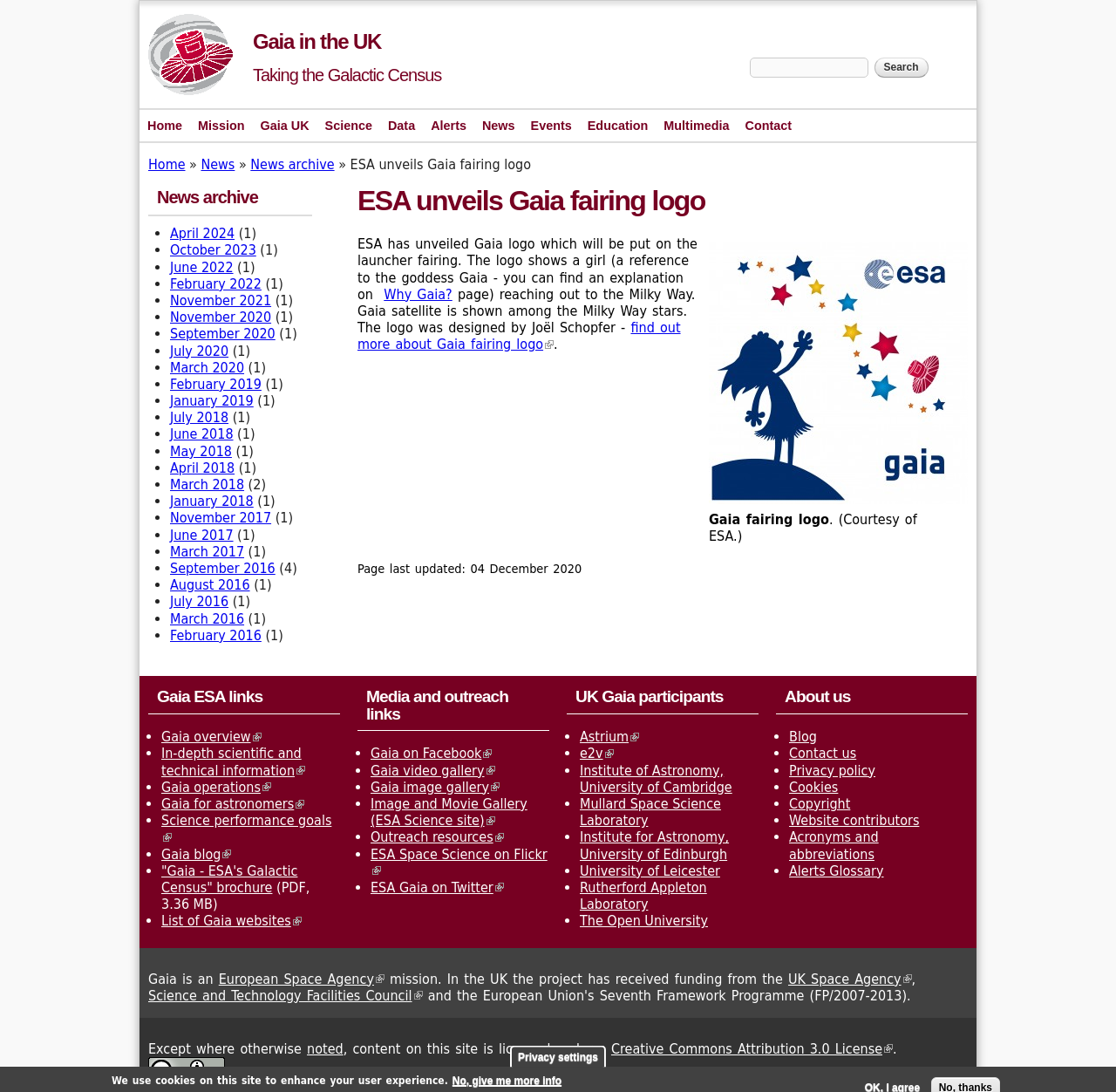Please locate and generate the primary heading on this webpage.

ESA unveils Gaia fairing logo